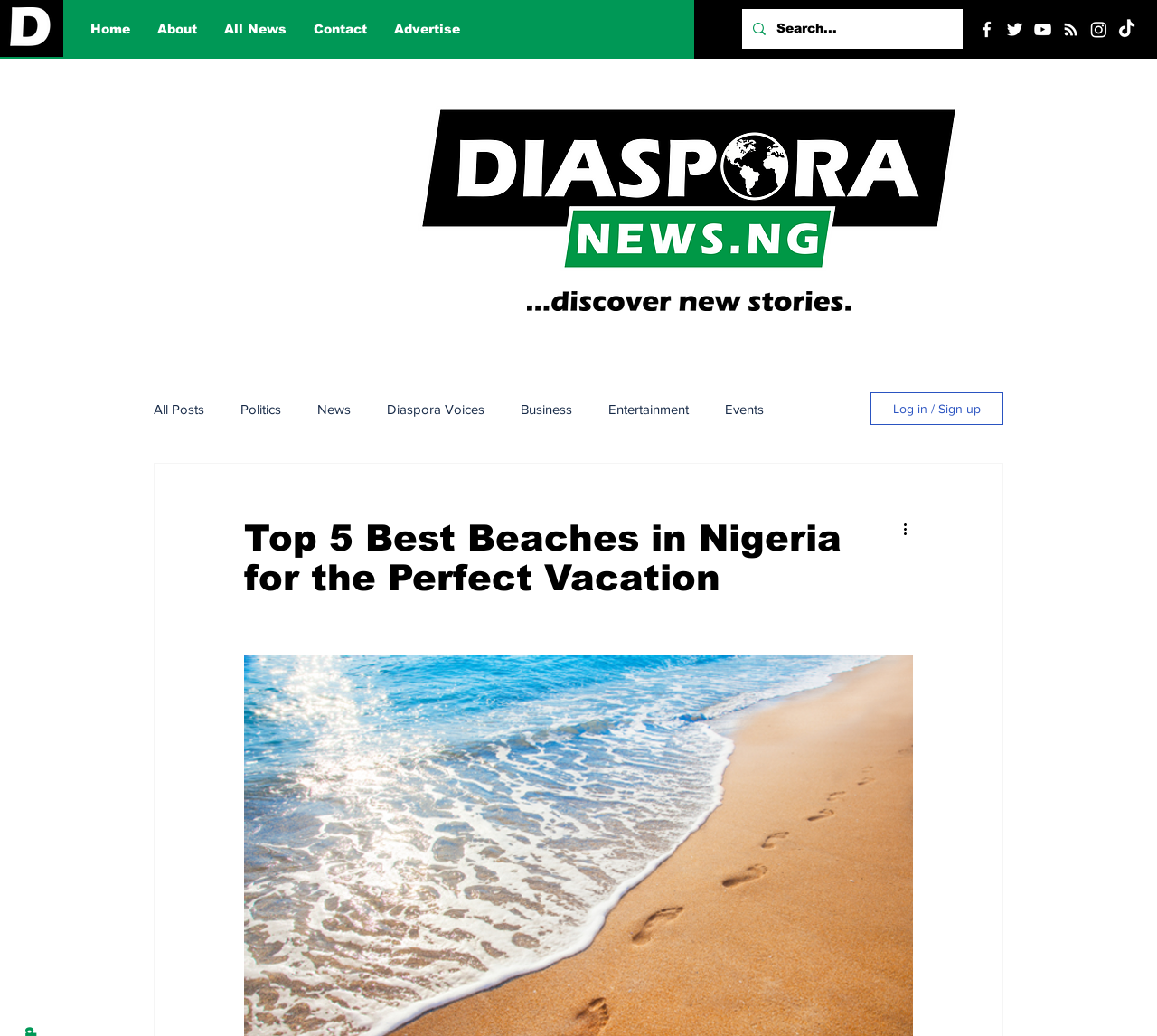Please examine the image and answer the question with a detailed explanation:
How many categories are available in the blog section?

I counted the number of links in the blog navigation section, which include All Posts, Politics, News, Diaspora Voices, Business, Entertainment, Events, Real Estate, Immigration, Education, Sports, Opinion, Nigerian Diaspora, LasGidi News, UK, US, Europe, Global, LifeStyle, and Investments.